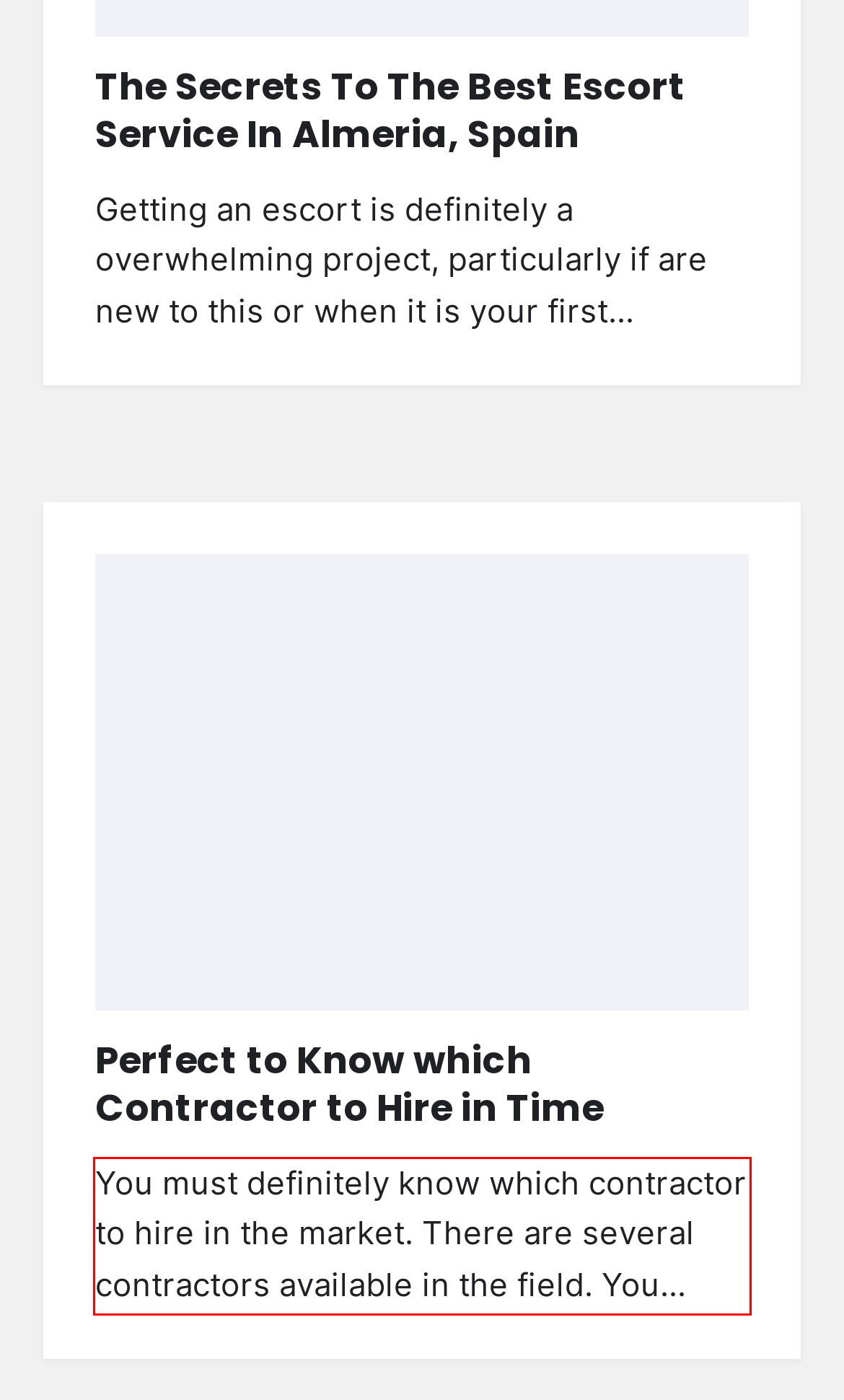Within the provided webpage screenshot, find the red rectangle bounding box and perform OCR to obtain the text content.

You must definitely know which contractor to hire in the market. There are several contractors available in the field. You…